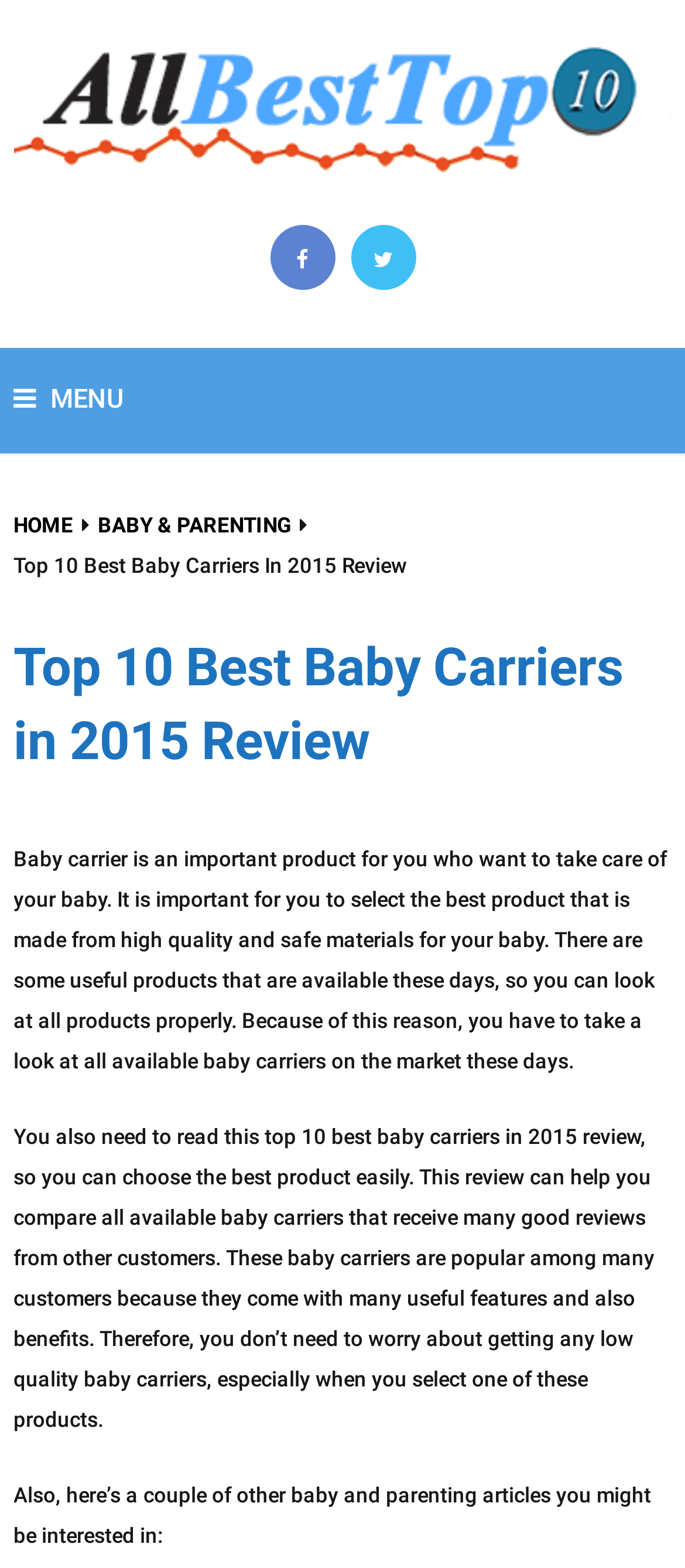Given the element description Baby & Parenting, predict the bounding box coordinates for the UI element in the webpage screenshot. The format should be (top-left x, top-left y, bottom-right x, bottom-right y), and the values should be between 0 and 1.

[0.143, 0.327, 0.425, 0.343]